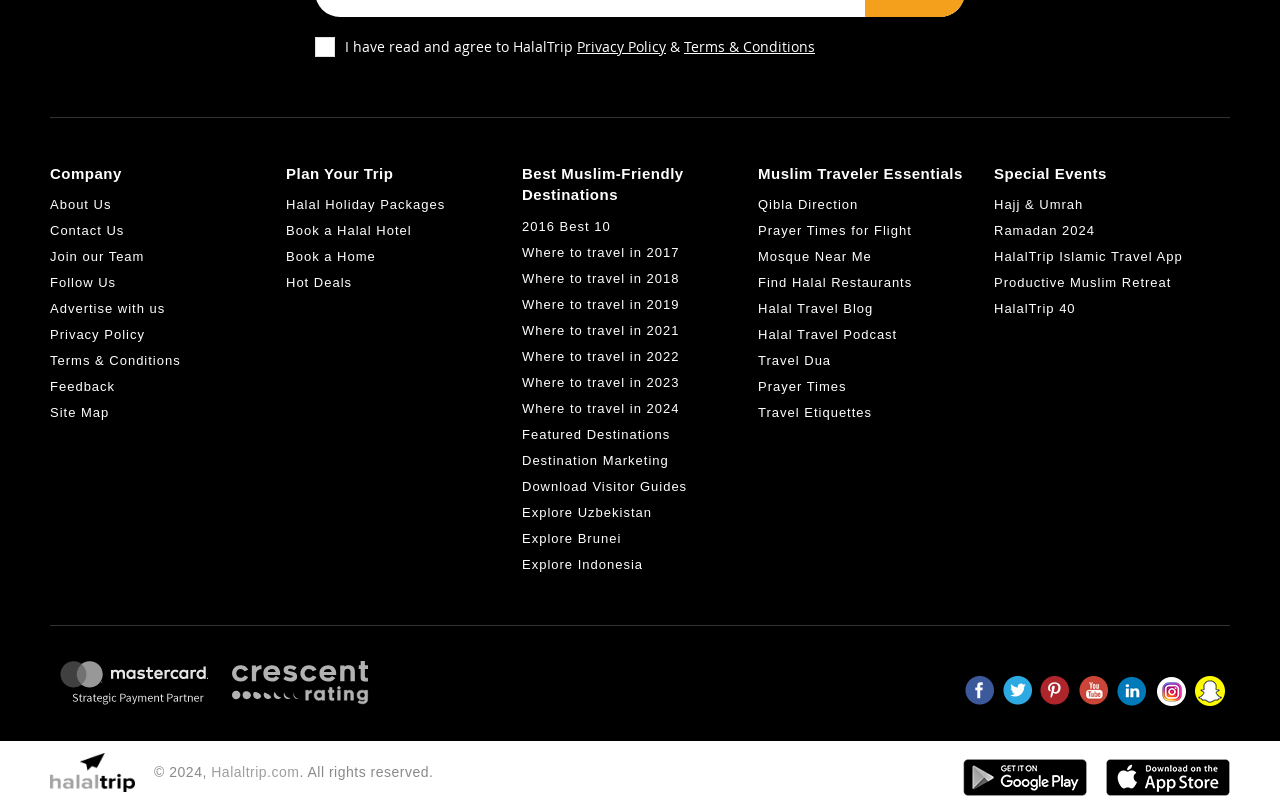Identify the bounding box coordinates of the region that needs to be clicked to carry out this instruction: "Click the logo". Provide these coordinates as four float numbers ranging from 0 to 1, i.e., [left, top, right, bottom].

None